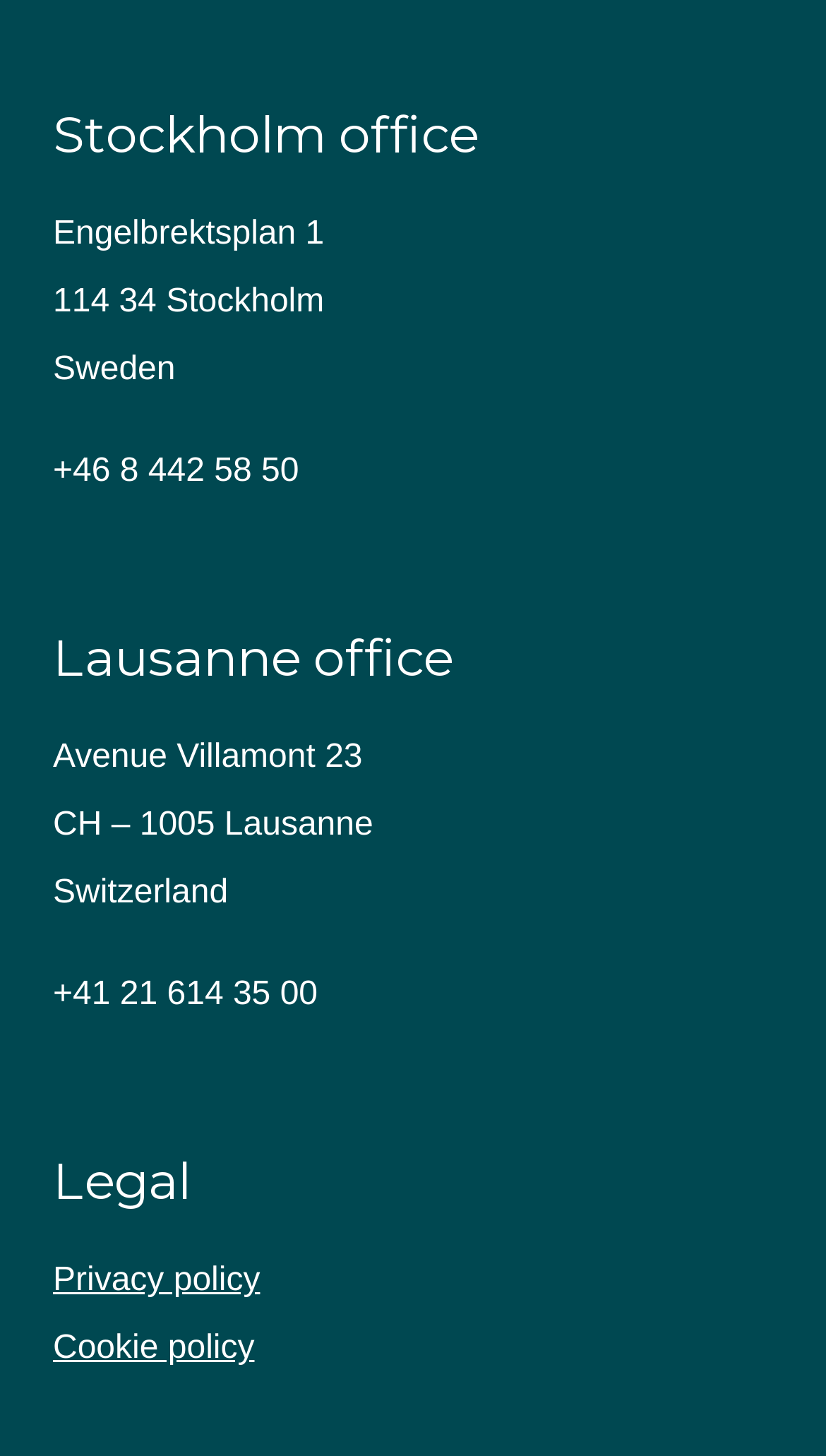How many offices are listed?
Please give a detailed and elaborate answer to the question based on the image.

I counted the number of headings that describe office locations, which are 'Stockholm office' and 'Lausanne office', so there are 2 offices listed.